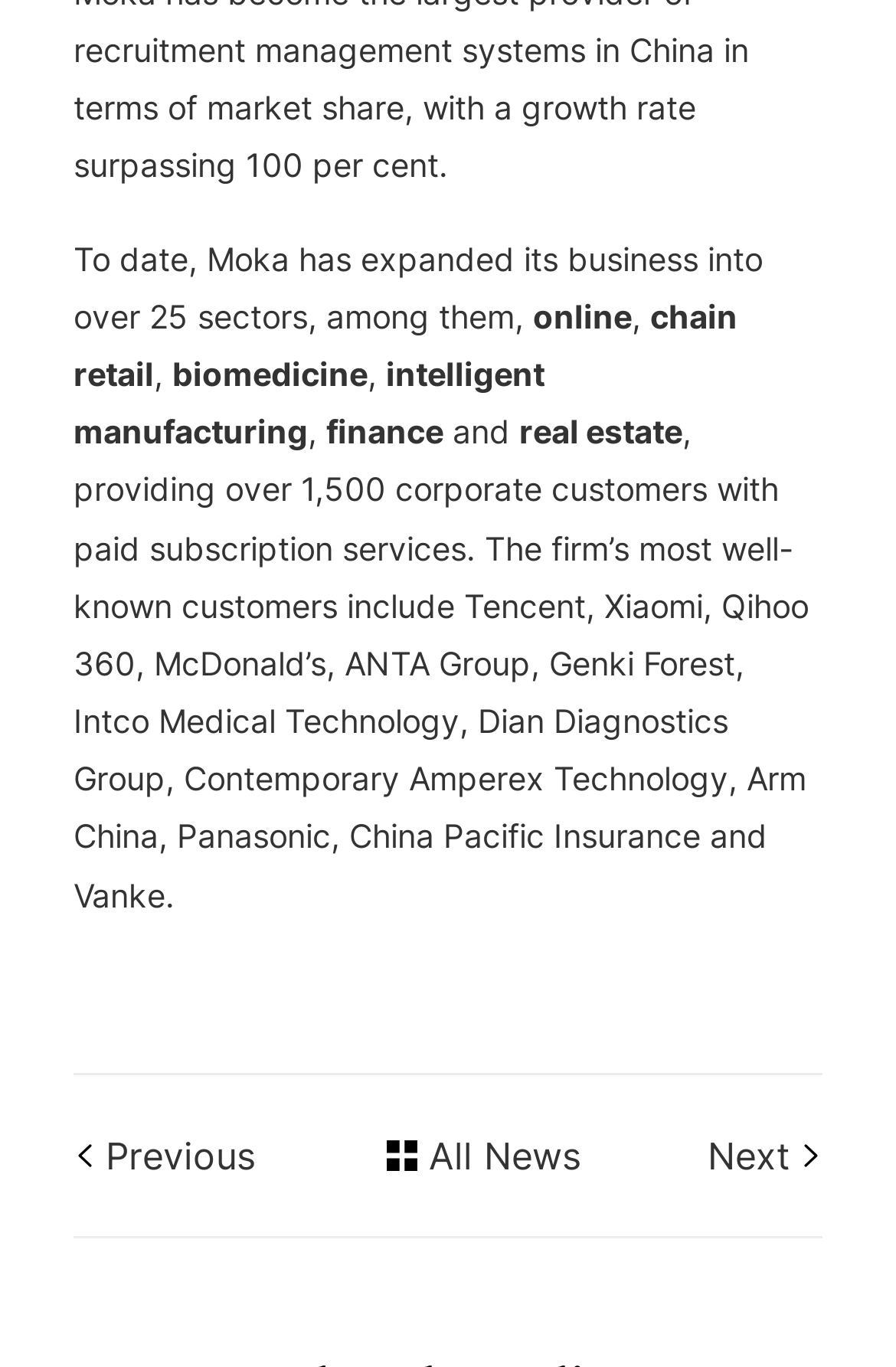Respond with a single word or phrase to the following question:
What is the name of one of Moka's well-known customers?

Tencent